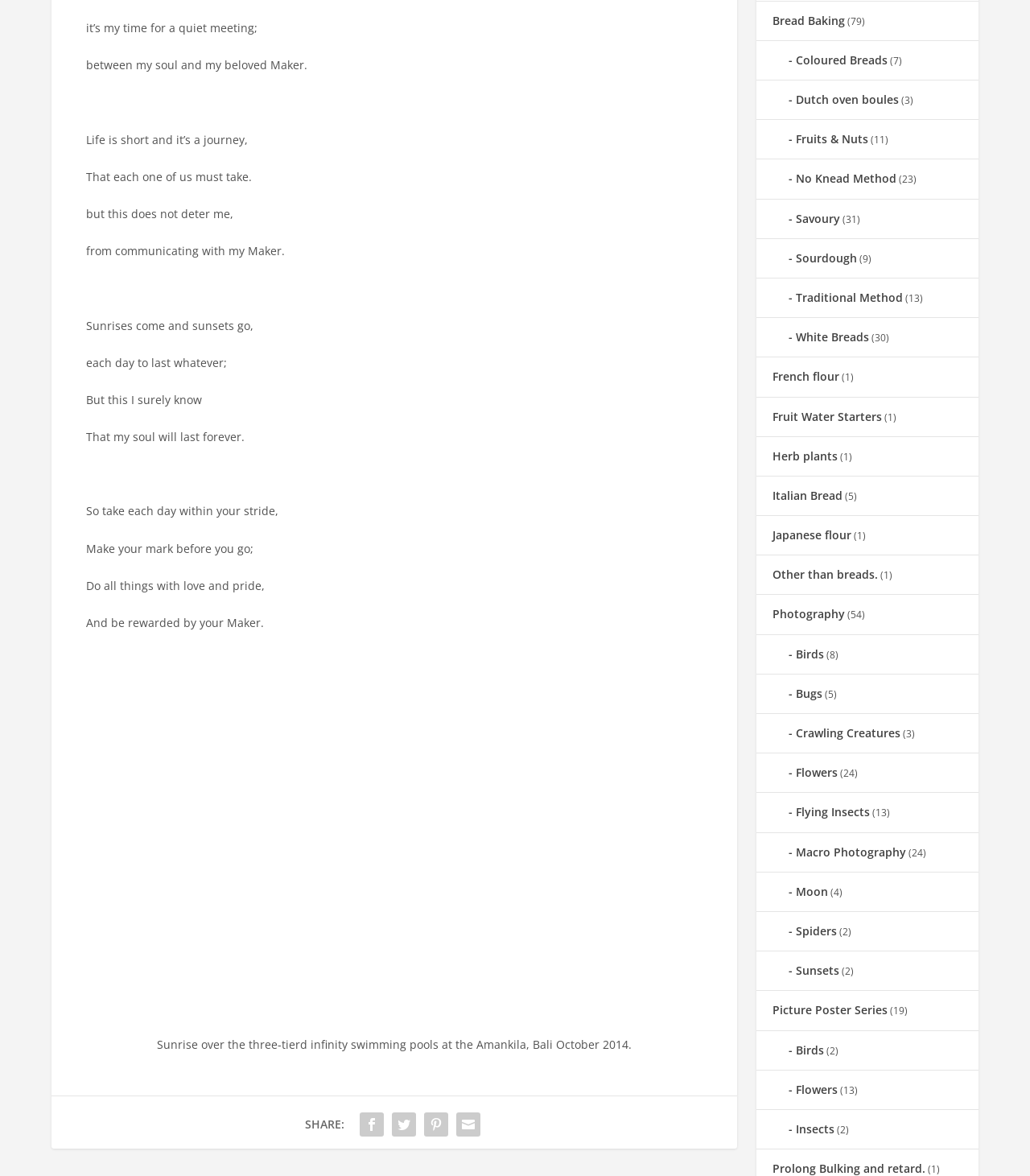Identify the bounding box coordinates for the UI element described as: "Moon". The coordinates should be provided as four floats between 0 and 1: [left, top, right, bottom].

[0.75, 0.752, 0.804, 0.765]